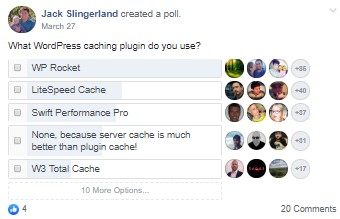How many comments are there beneath the poll?
Please provide an in-depth and detailed response to the question.

The number of comments can be determined by looking at the representation of user engagement beneath the poll, which shows 20 comment icons.